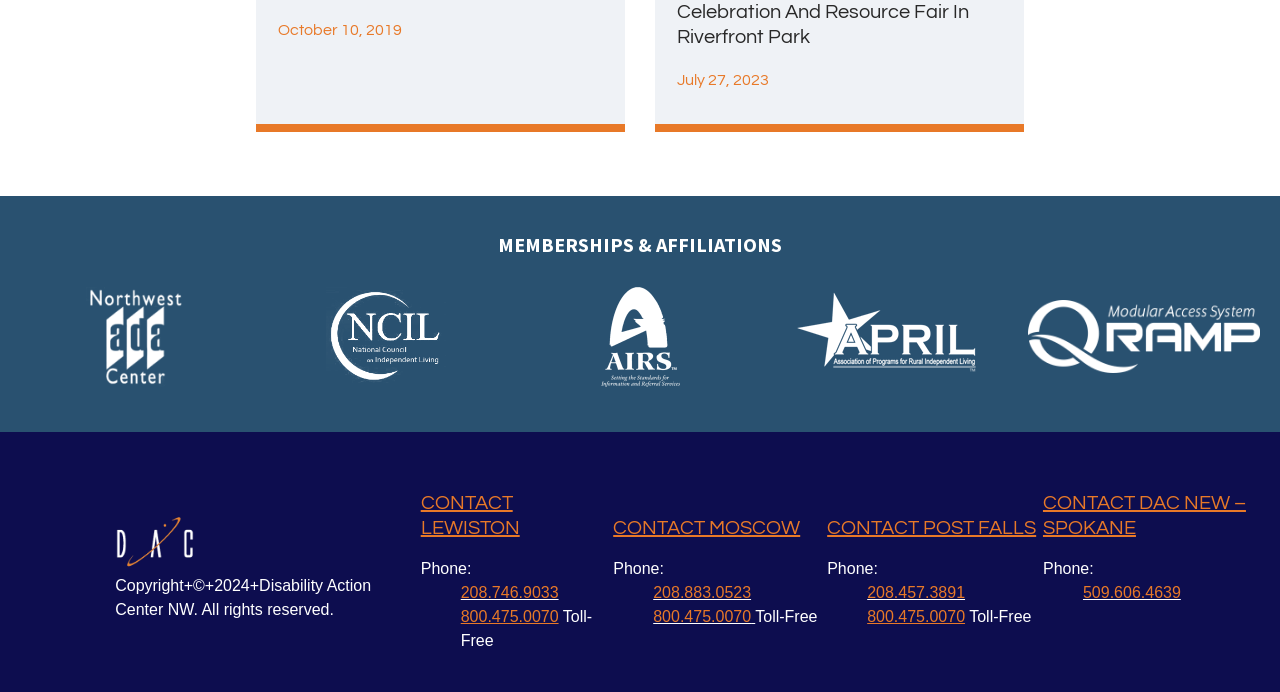Please determine the bounding box coordinates of the element's region to click in order to carry out the following instruction: "call 208.883.0523". The coordinates should be four float numbers between 0 and 1, i.e., [left, top, right, bottom].

[0.51, 0.844, 0.587, 0.868]